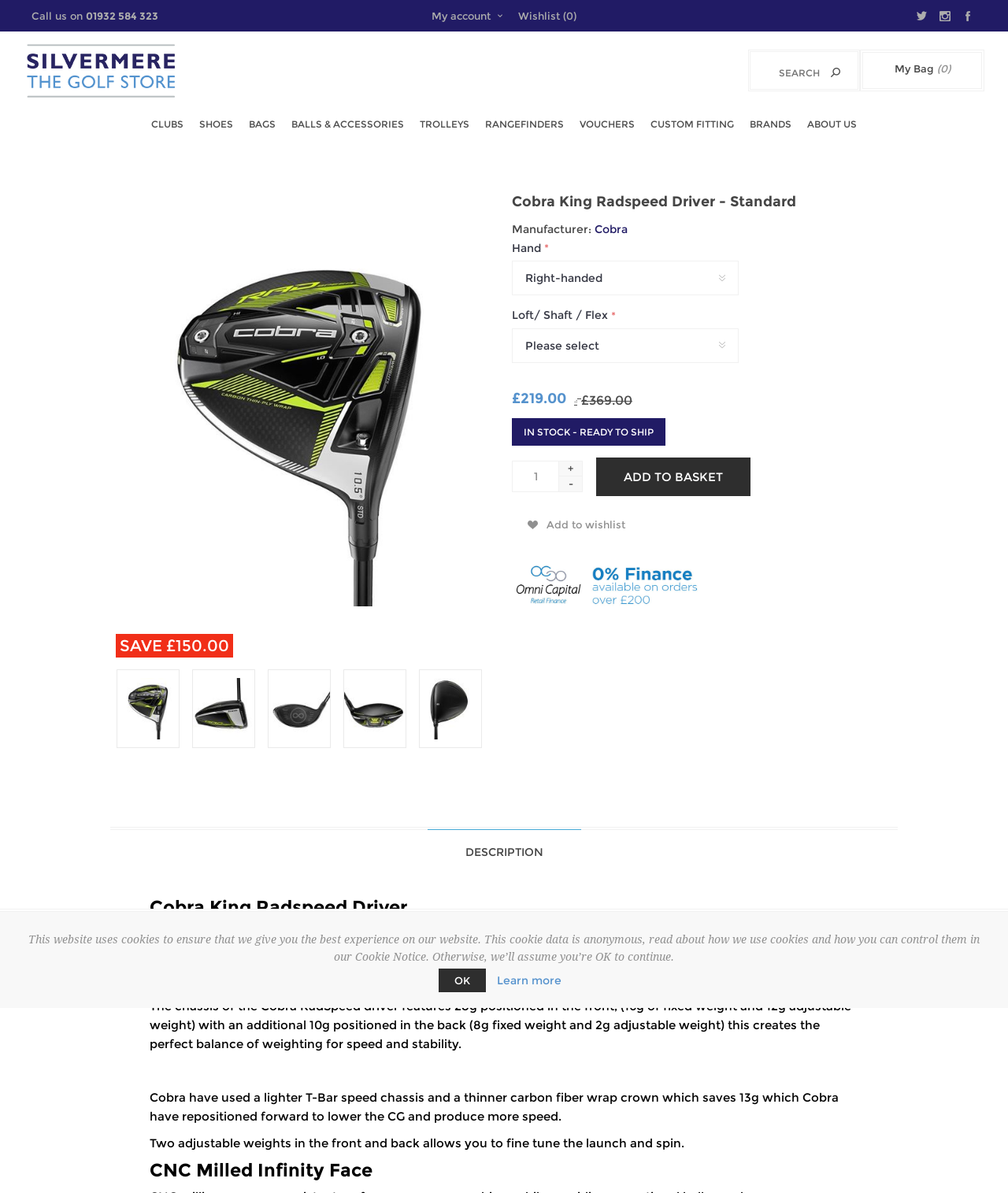Provide the bounding box coordinates of the HTML element described by the text: "Shoes". The coordinates should be in the format [left, top, right, bottom] with values between 0 and 1.

[0.19, 0.092, 0.239, 0.116]